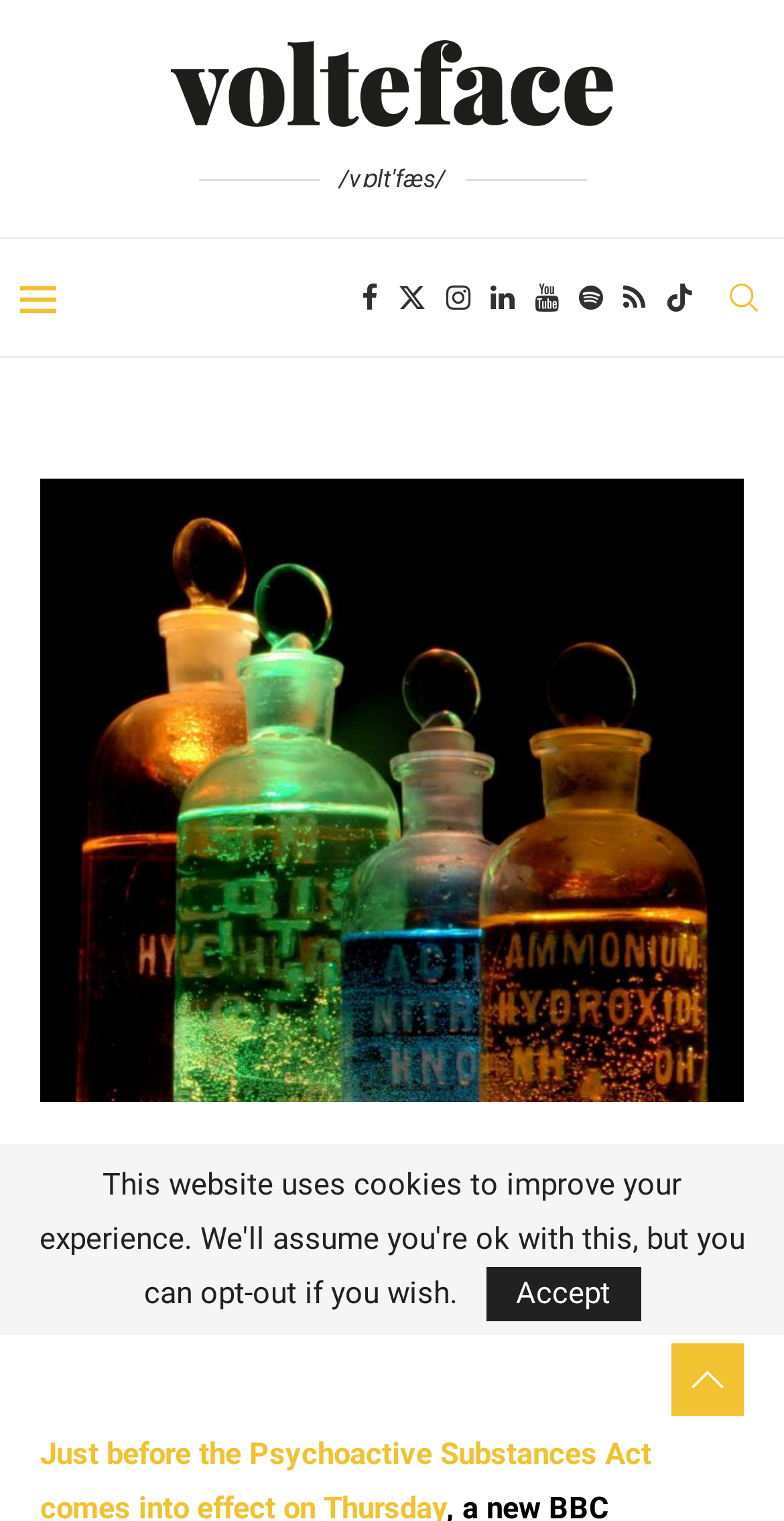Identify the bounding box coordinates of the area you need to click to perform the following instruction: "go to Volteface homepage".

[0.218, 0.026, 0.782, 0.083]